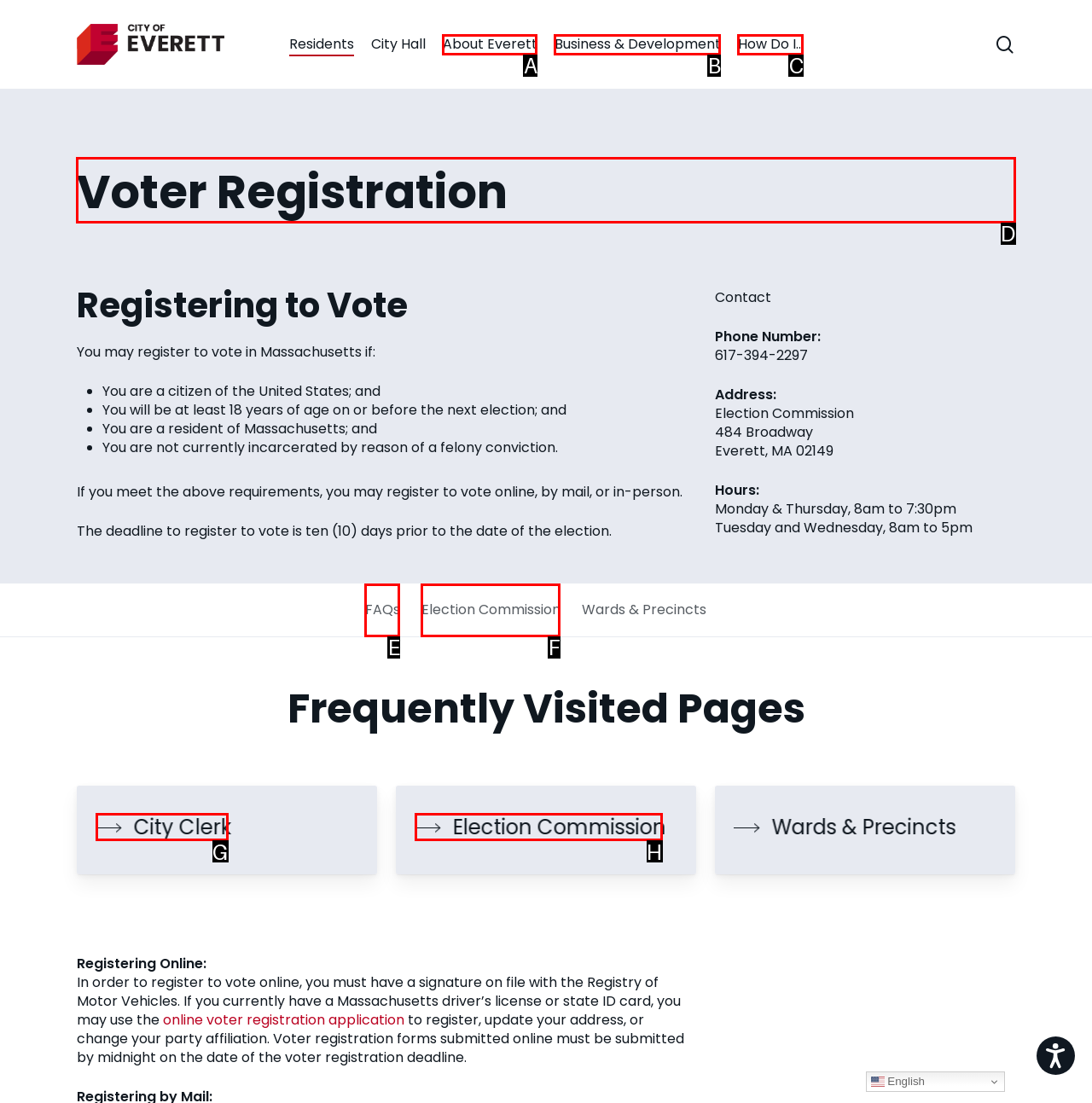Determine the letter of the element I should select to fulfill the following instruction: Search for something. Just provide the letter.

D